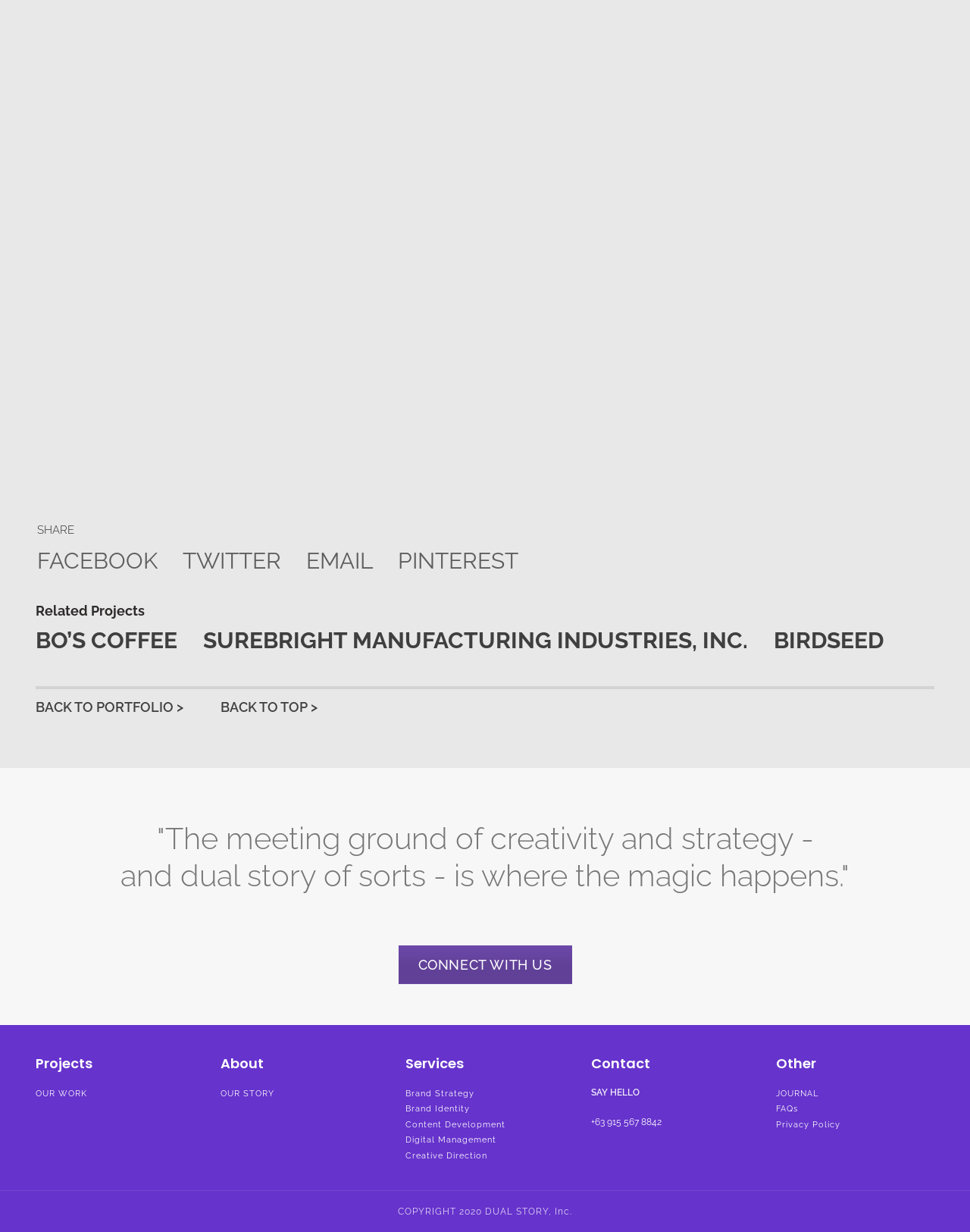Kindly determine the bounding box coordinates for the area that needs to be clicked to execute this instruction: "Say hello".

[0.609, 0.883, 0.659, 0.891]